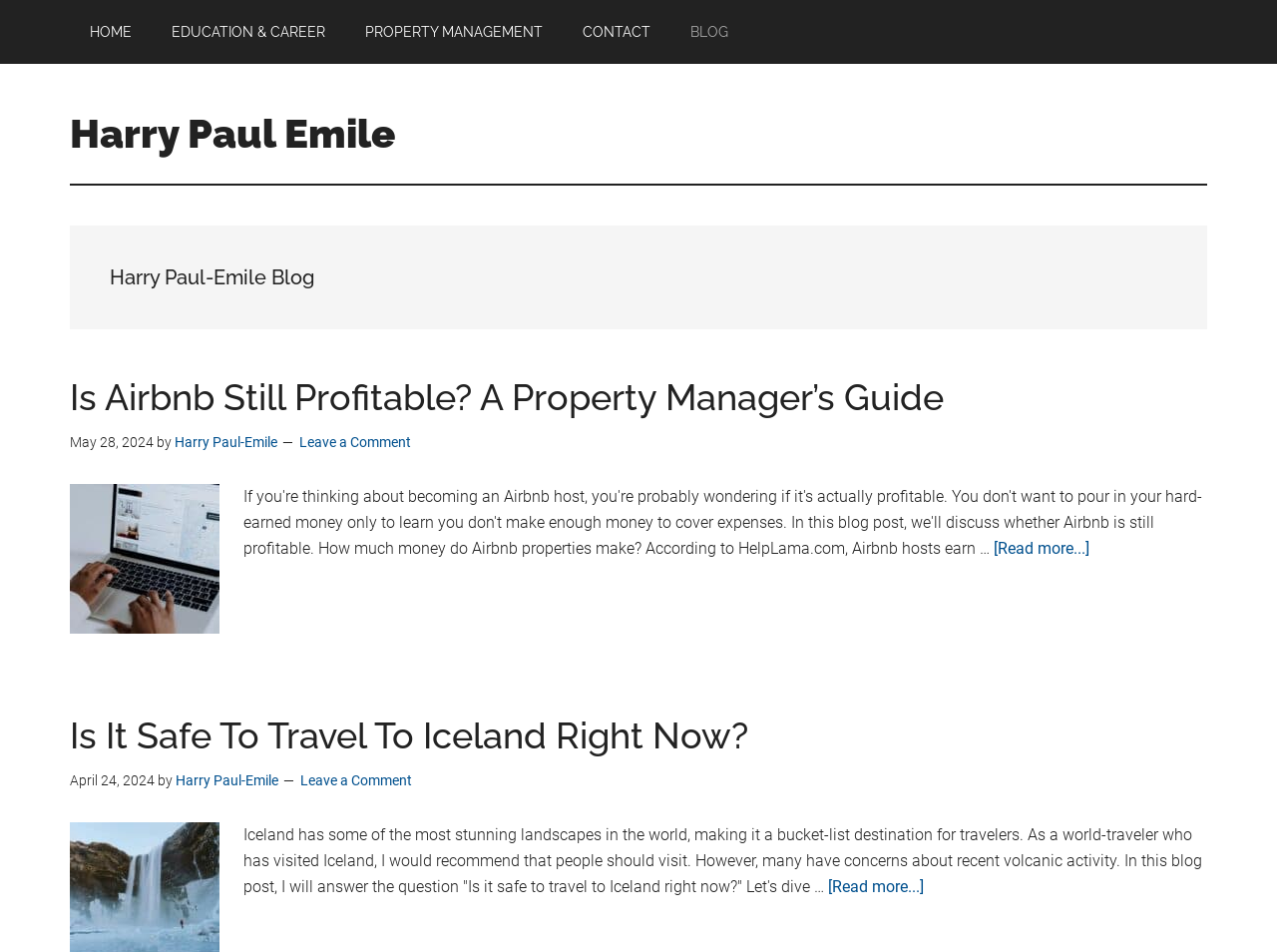Can you determine the bounding box coordinates of the area that needs to be clicked to fulfill the following instruction: "Click the 'about me' link"?

None